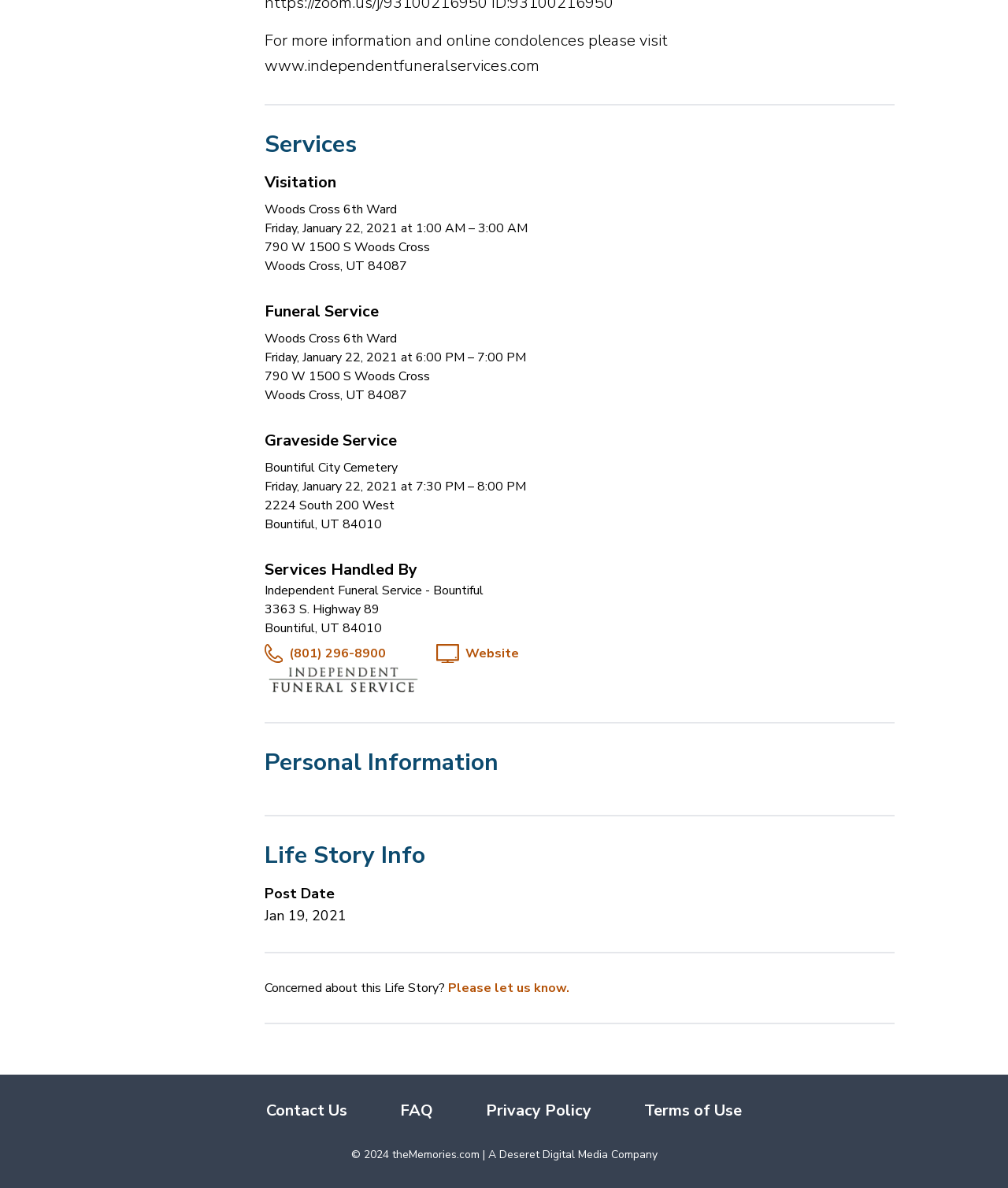Locate the bounding box coordinates of the segment that needs to be clicked to meet this instruction: "Read the article about Asian women looking for American men".

None